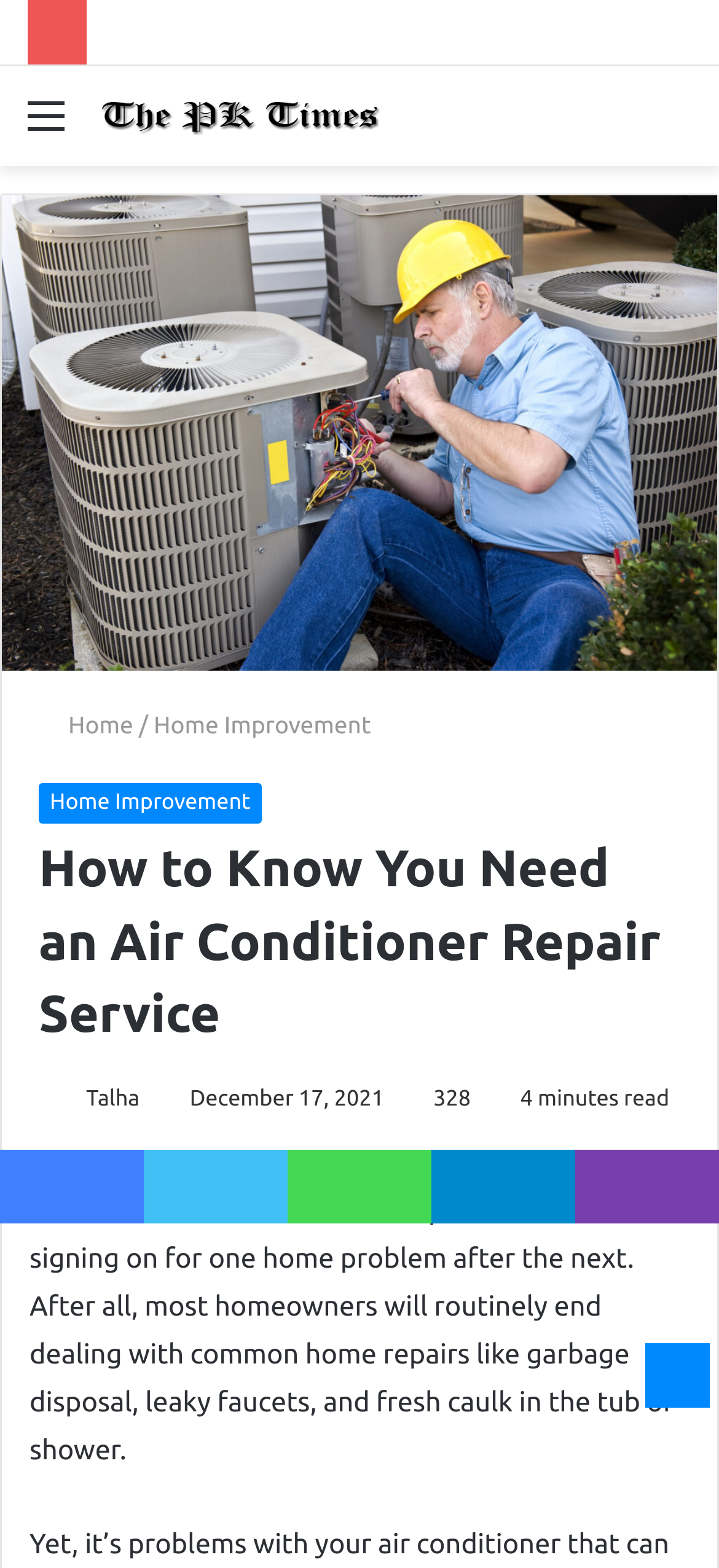Locate the bounding box coordinates of the area you need to click to fulfill this instruction: 'Search for something'. The coordinates must be in the form of four float numbers ranging from 0 to 1: [left, top, right, bottom].

[0.91, 0.056, 0.962, 0.109]